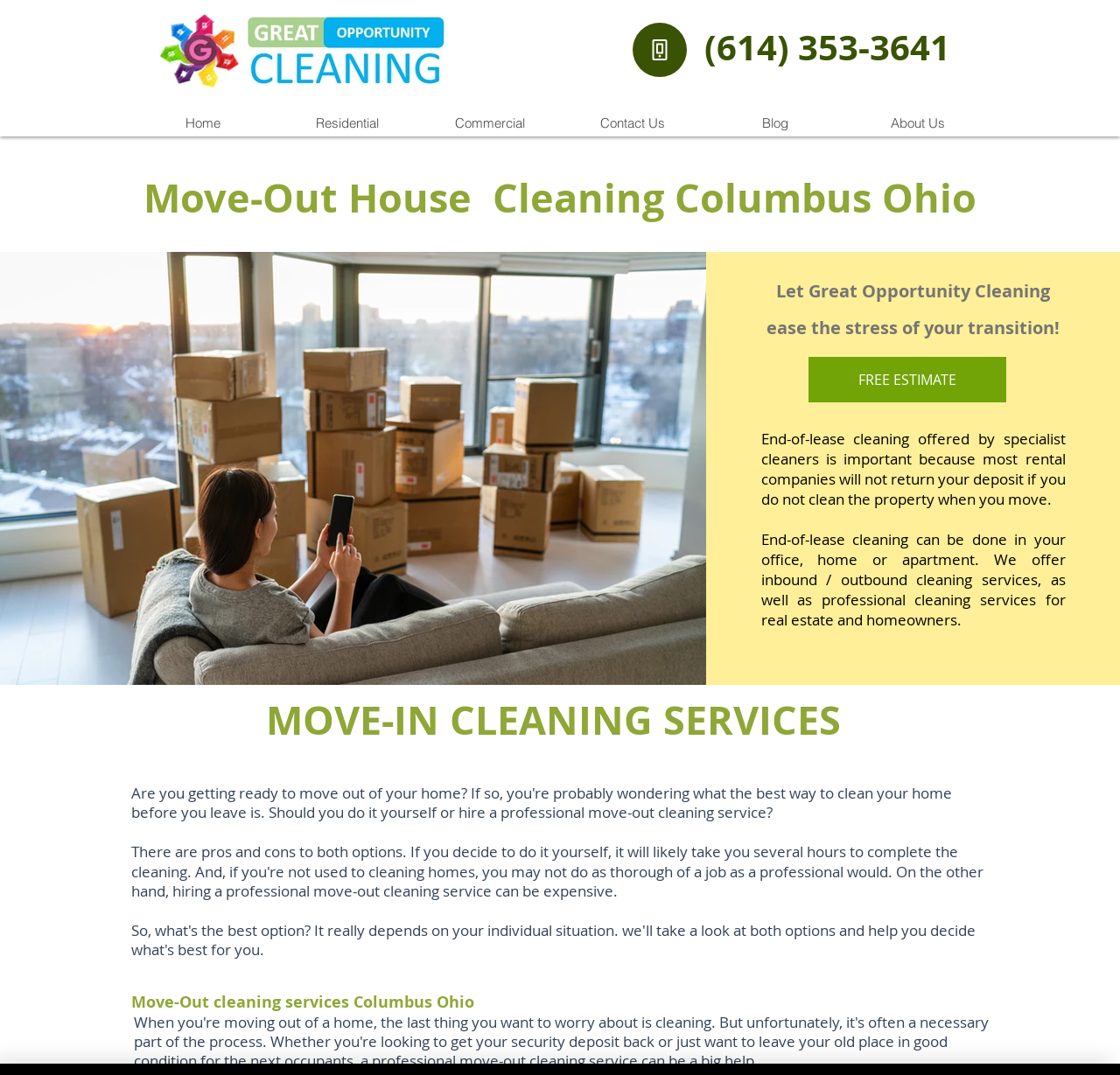What is the service offered by Great Opportunity Cleaning for real estate and homeowners?
Based on the image, answer the question in a detailed manner.

I found this information by reading the StaticText element that explains the services offered by Great Opportunity Cleaning. It states that they offer 'professional cleaning services for real estate and homeowners'.